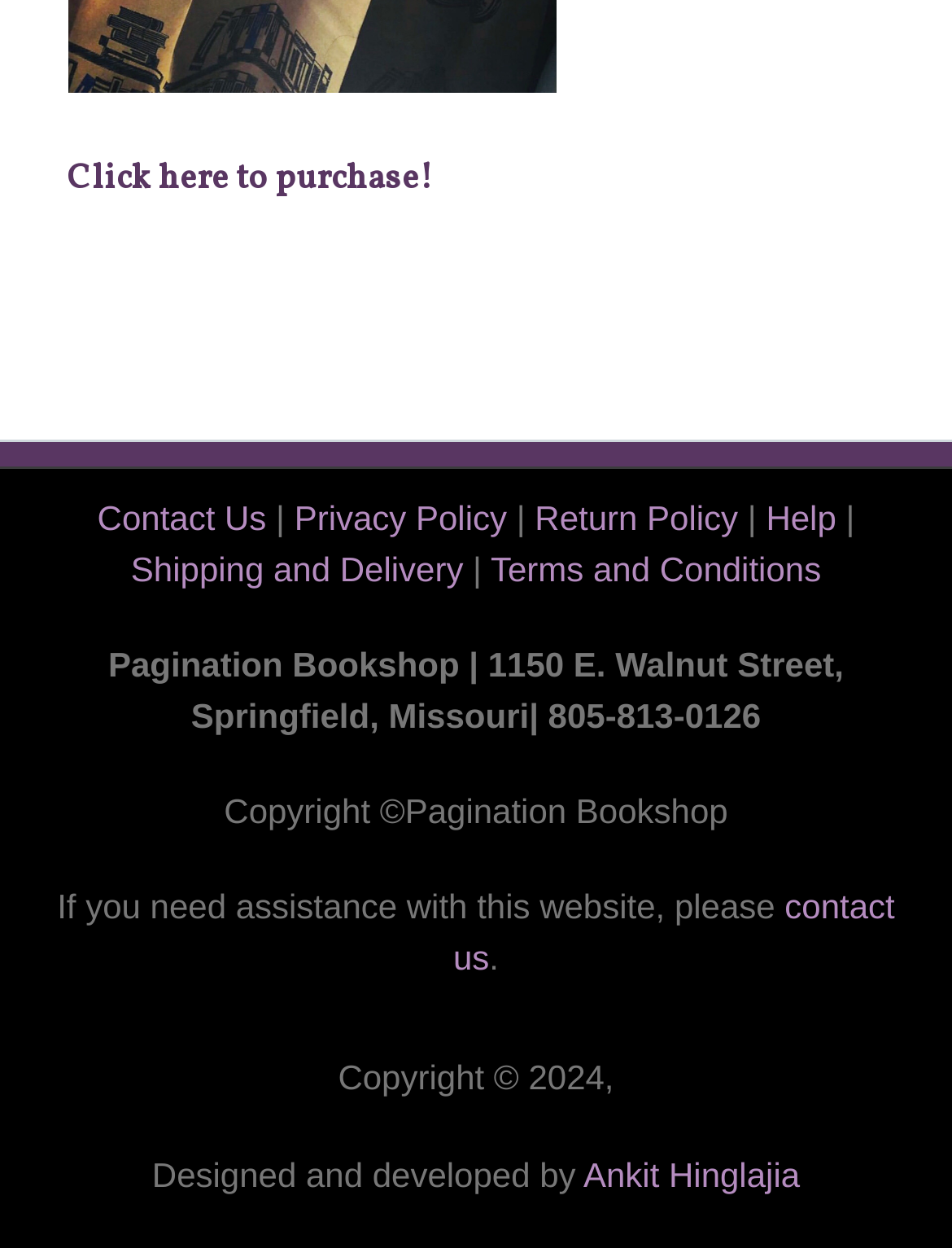Locate the bounding box coordinates of the segment that needs to be clicked to meet this instruction: "View privacy policy".

[0.309, 0.399, 0.533, 0.43]